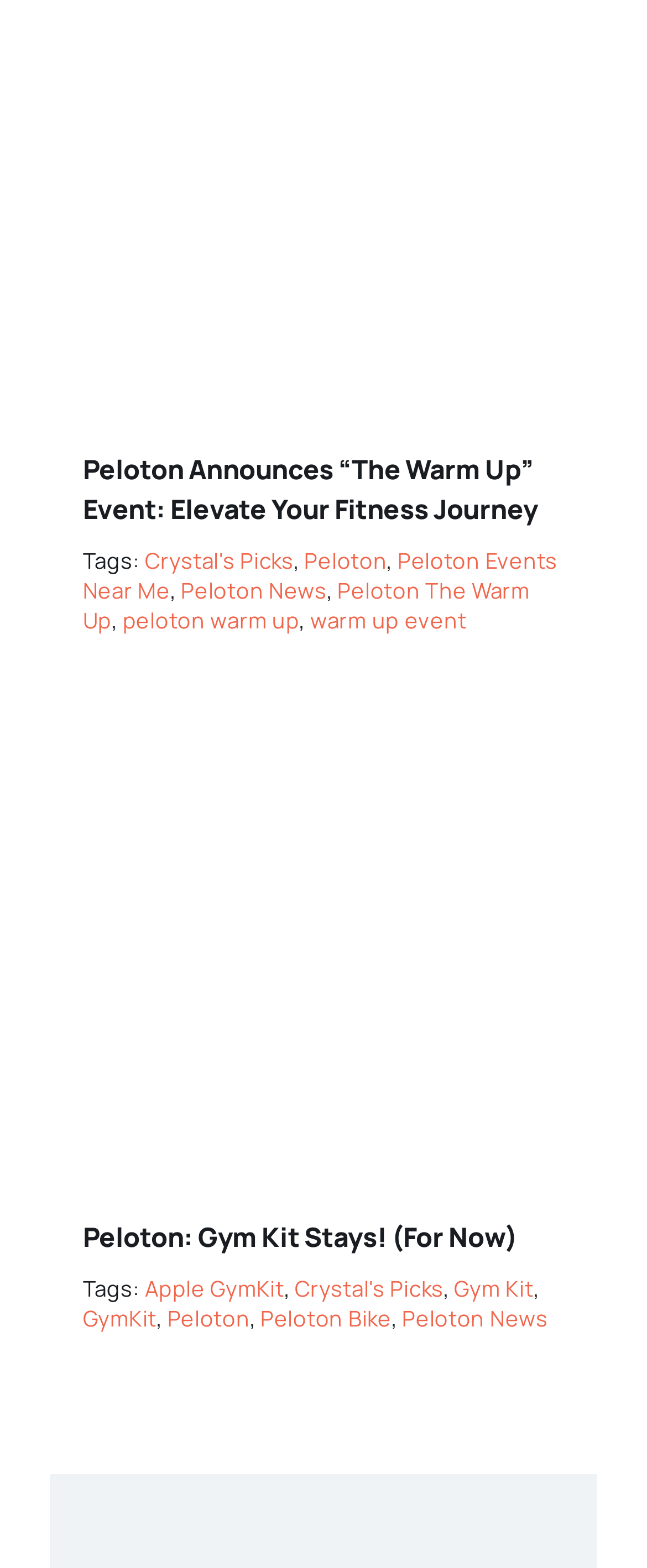Identify the bounding box coordinates of the element to click to follow this instruction: 'Read Peloton: Gym Kit Stays! (For Now)'. Ensure the coordinates are four float values between 0 and 1, provided as [left, top, right, bottom].

[0.128, 0.776, 0.872, 0.801]